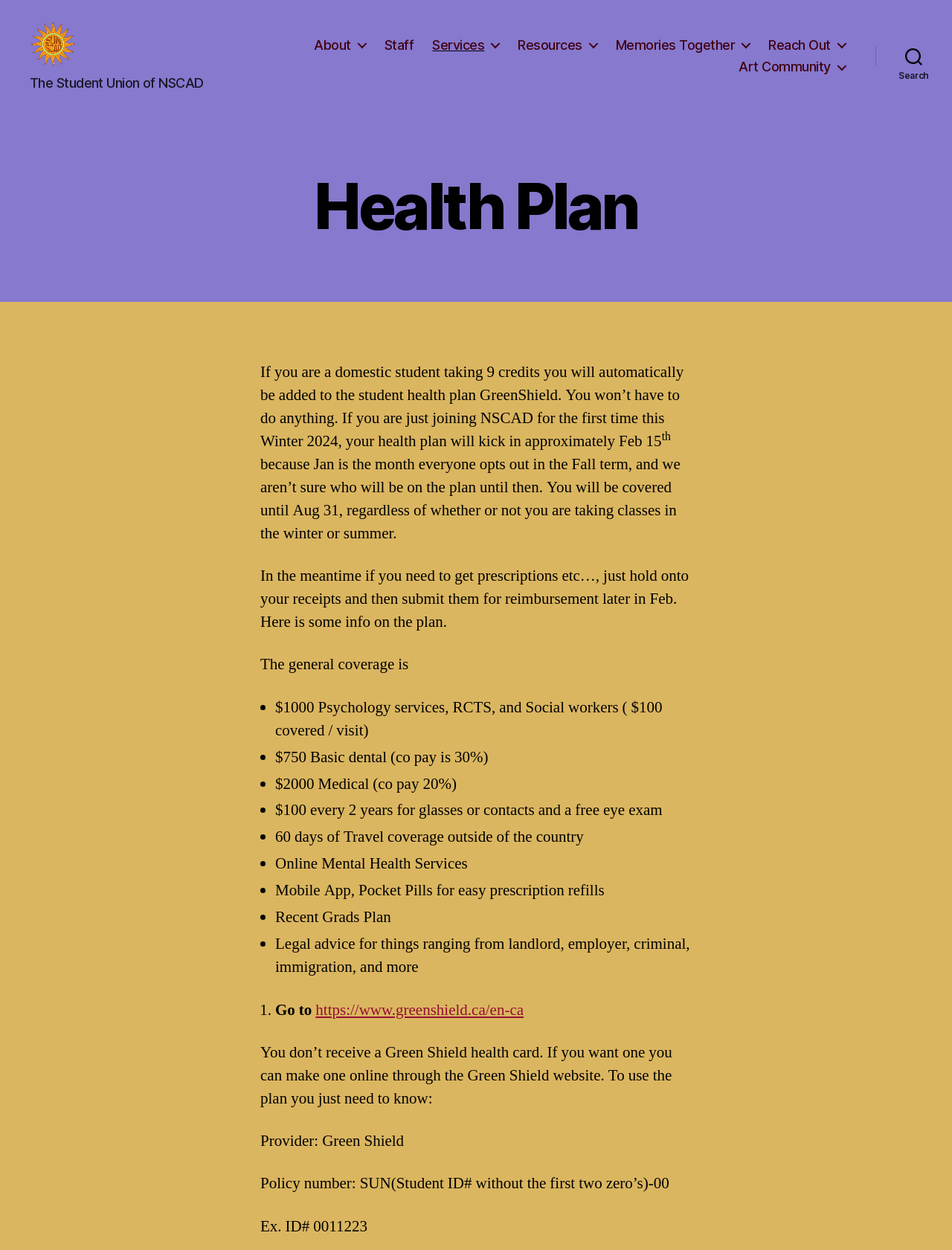Given the description "aria-label="Email" title="Email"", provide the bounding box coordinates of the corresponding UI element.

None